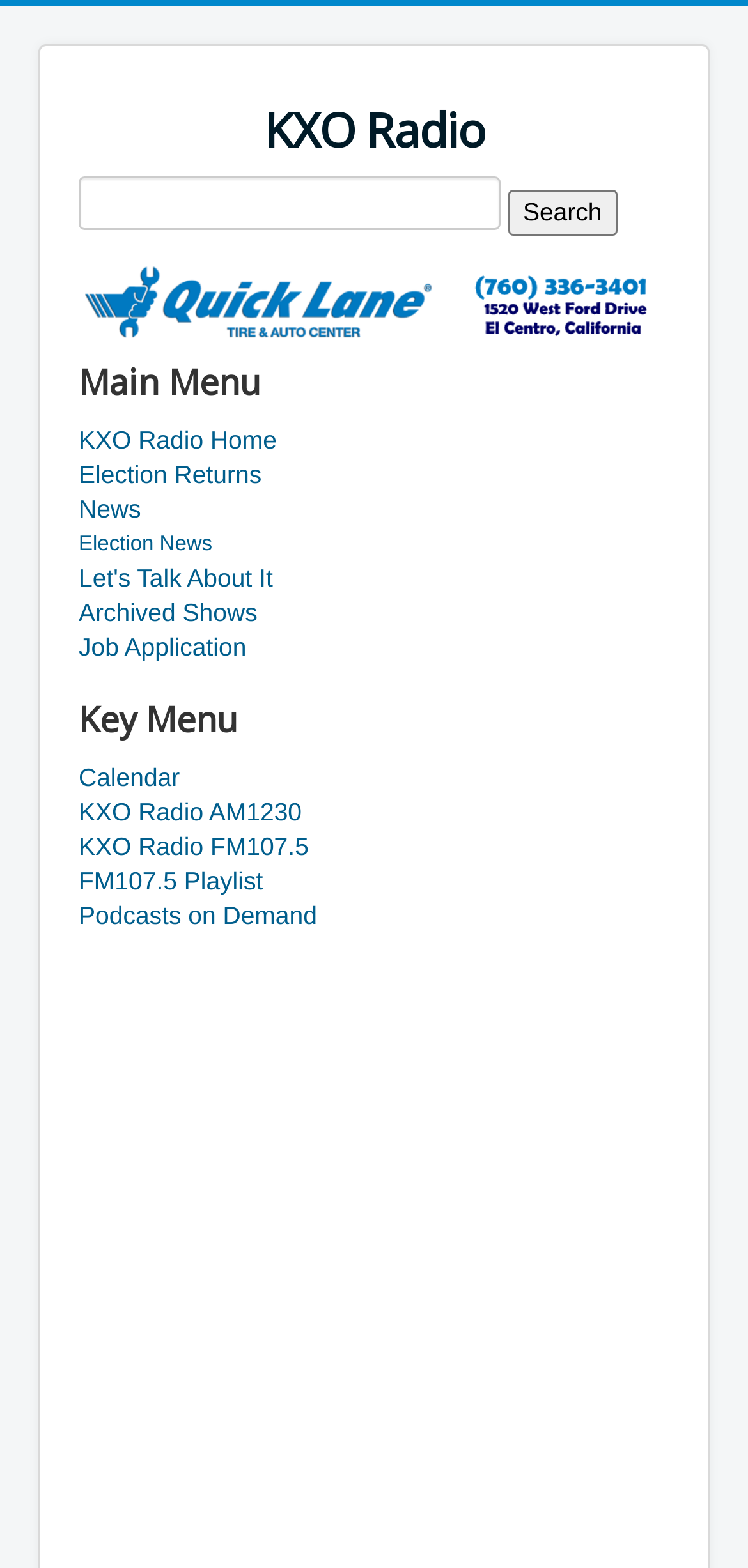Using the element description provided, determine the bounding box coordinates in the format (top-left x, top-left y, bottom-right x, bottom-right y). Ensure that all values are floating point numbers between 0 and 1. Element description: value="Go"

None